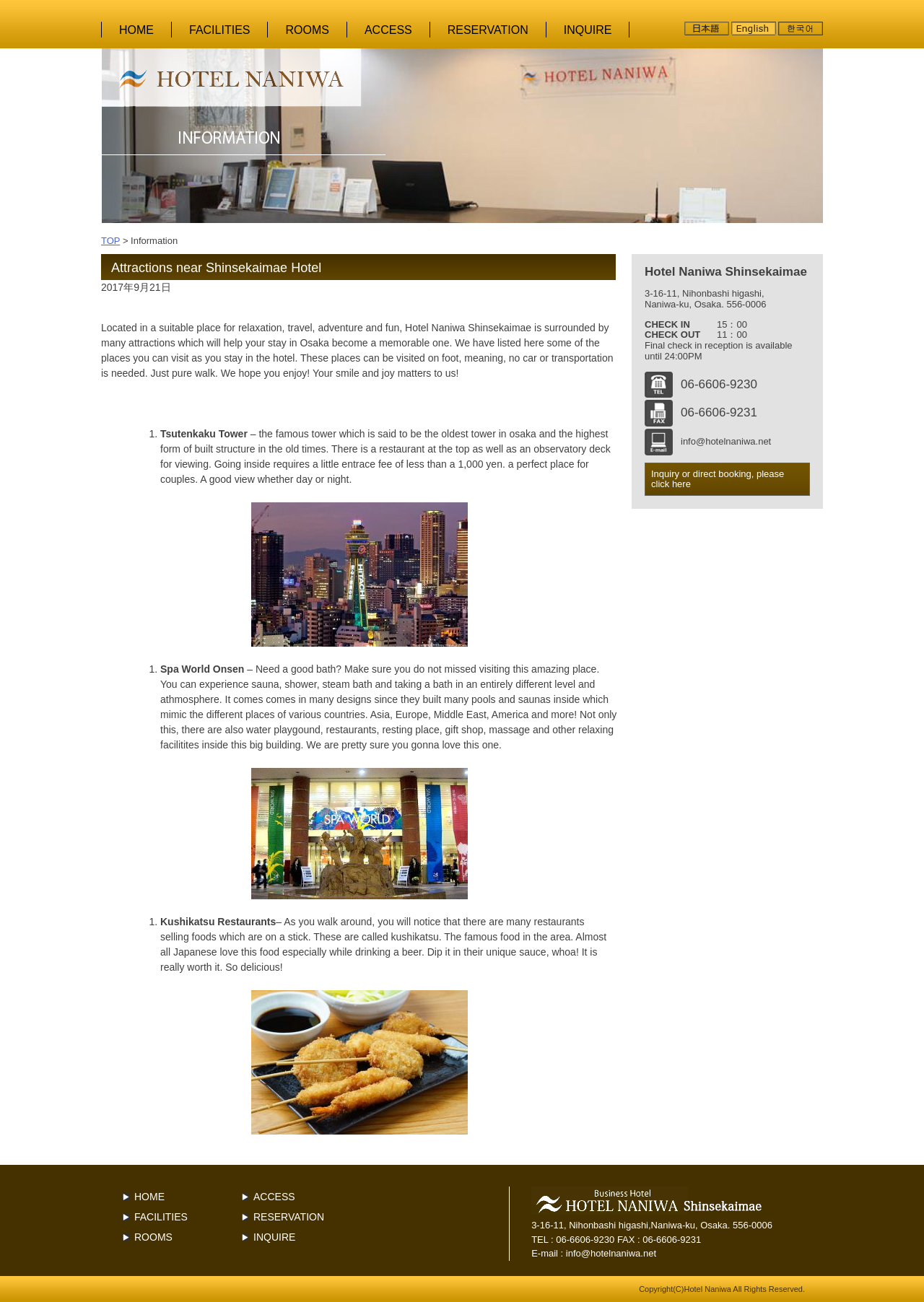Give a one-word or one-phrase response to the question:
What is the address of the hotel?

3-16-11, Nihonbashi higashi, Naniwa-ku, Osaka. 556-0006